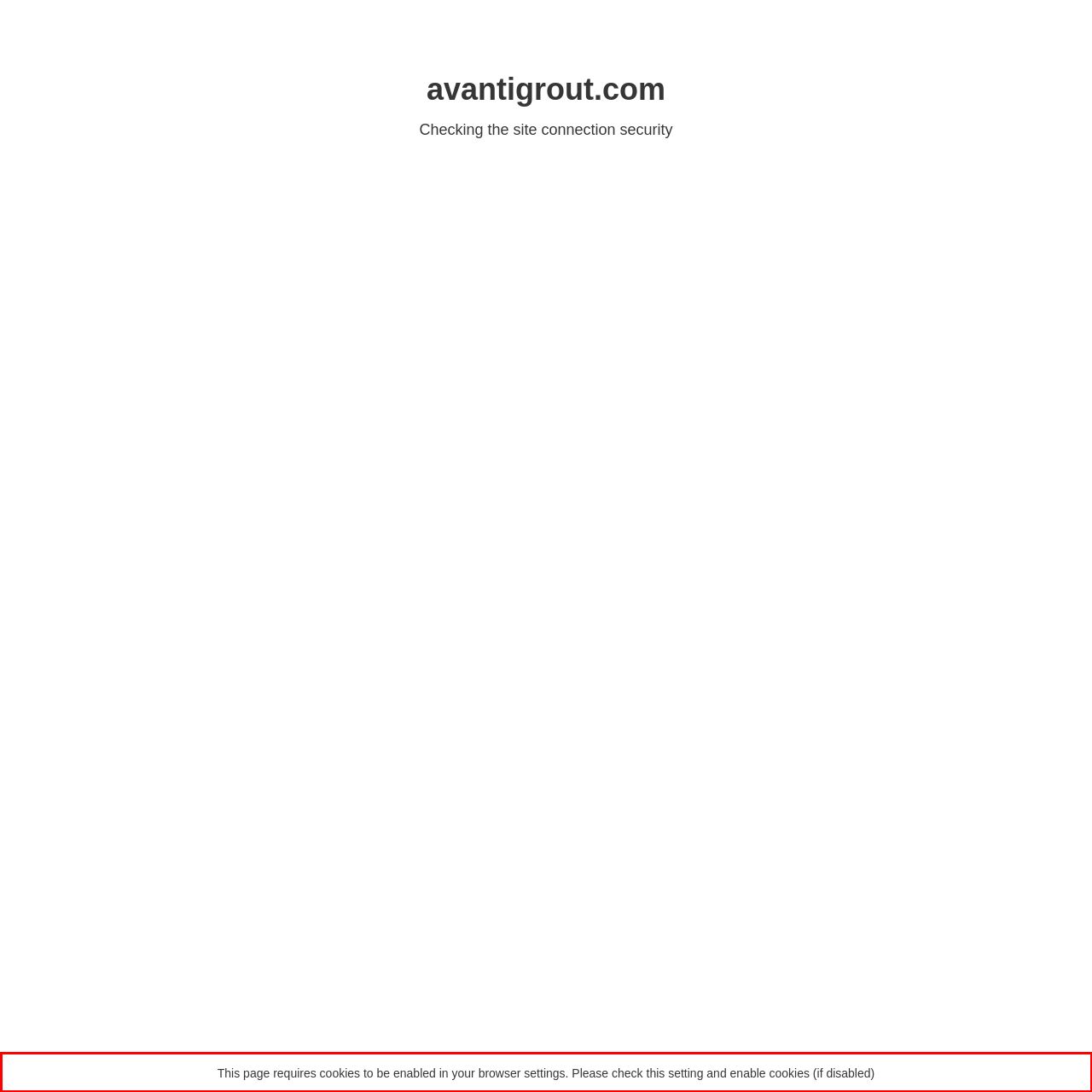You have a webpage screenshot with a red rectangle surrounding a UI element. Extract the text content from within this red bounding box.

This page requires cookies to be enabled in your browser settings. Please check this setting and enable cookies (if disabled)